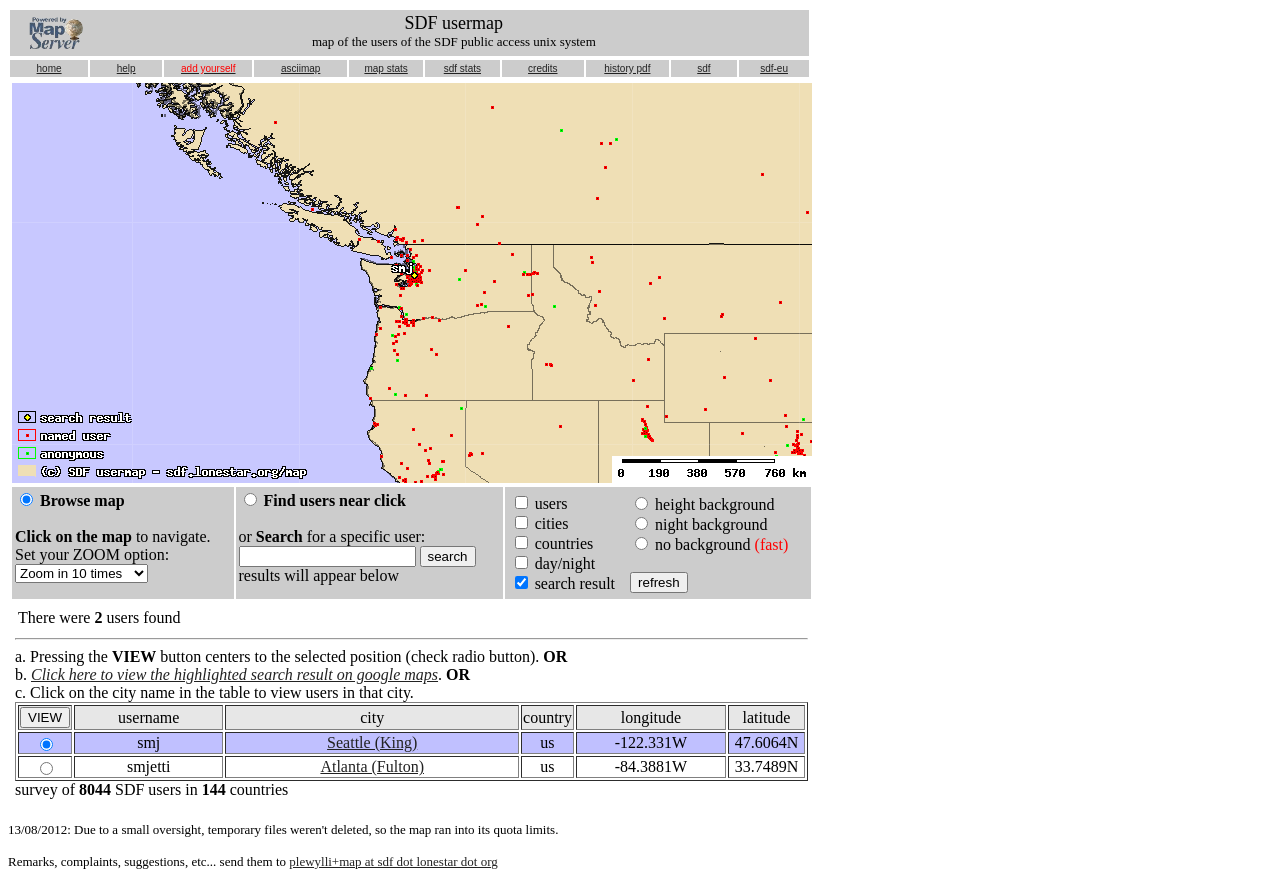Locate the UI element described by Seattle (King) in the provided webpage screenshot. Return the bounding box coordinates in the format (top-left x, top-left y, bottom-right x, bottom-right y), ensuring all values are between 0 and 1.

[0.256, 0.843, 0.326, 0.862]